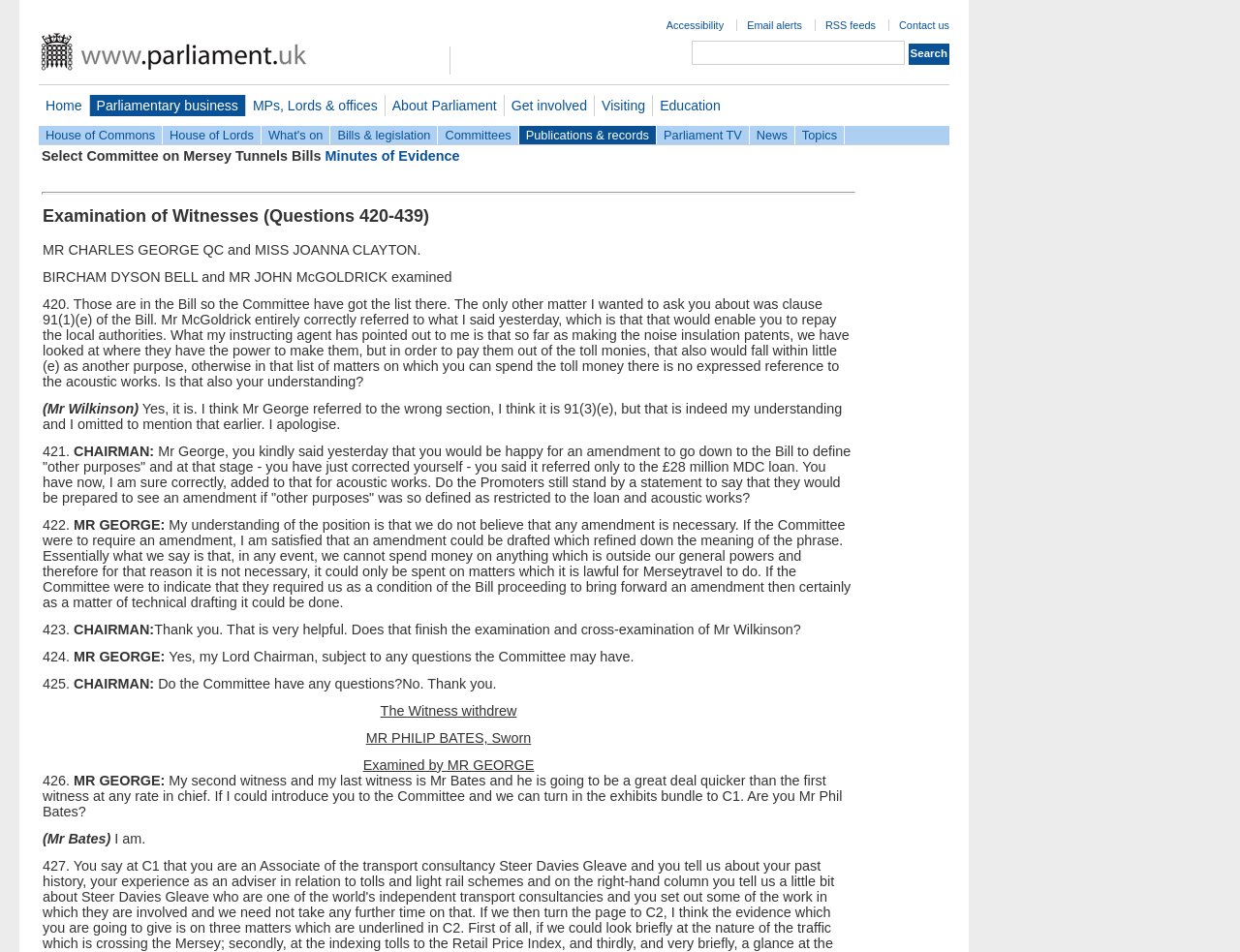Find and specify the bounding box coordinates that correspond to the clickable region for the instruction: "View 'Minutes of Evidence'".

[0.262, 0.155, 0.371, 0.172]